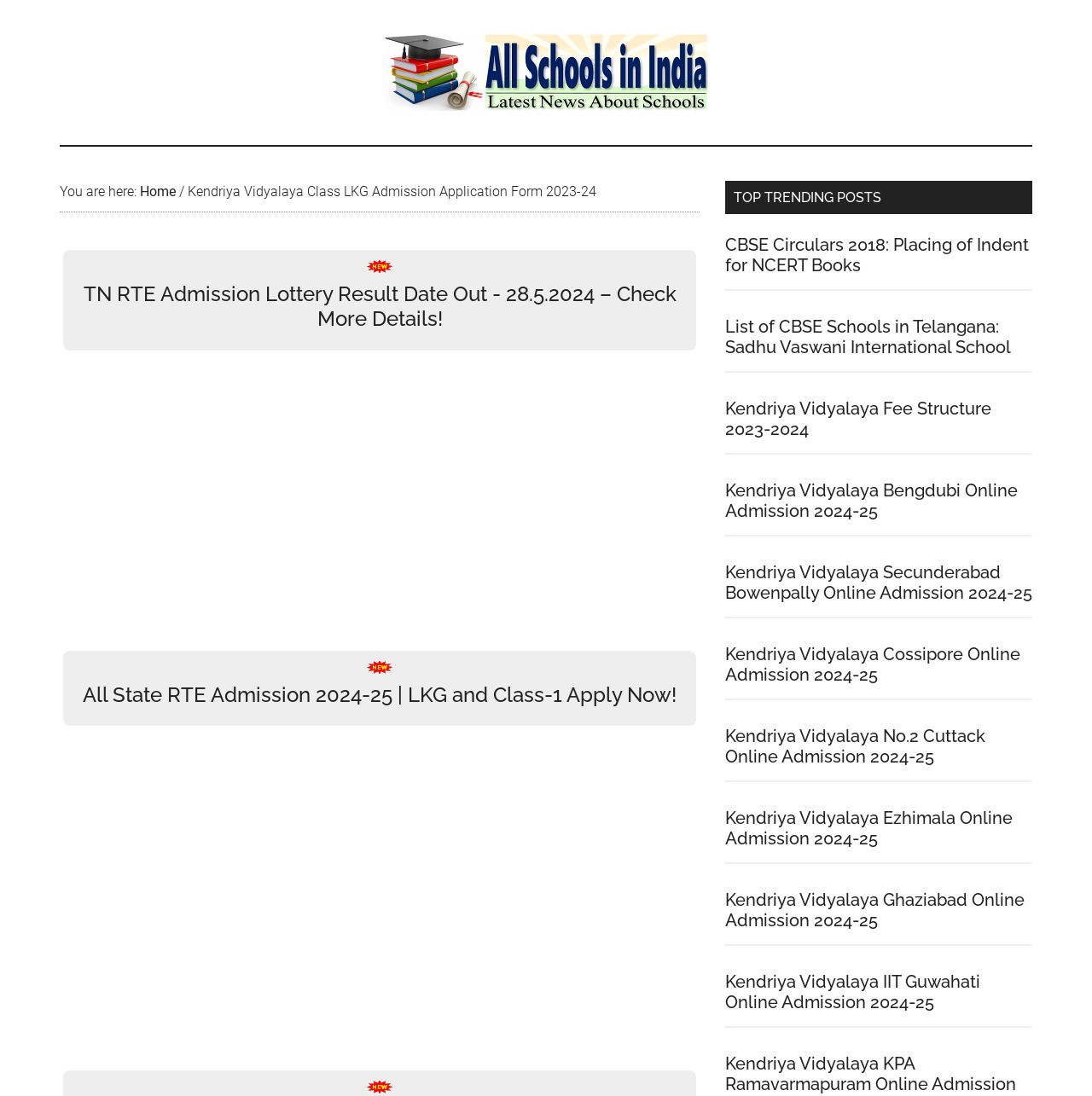Provide an in-depth caption for the contents of the webpage.

The webpage is about Kendriya Vidyalaya Class LKG Admission Application Form 2023-24. At the top, there is a breadcrumb navigation bar with links to "KVS Admission 2024-25" and "Home". Below the navigation bar, there is a heading that reads "Kendriya Vidyalaya Class LKG Admission Application Form 2023-24".

The main content of the webpage is divided into two sections. The left section contains a table with two rows, each containing a link to a news article. The first article is about TN RTE Admission Lottery Result Date Out, and the second article is about All State RTE Admission 2024-25. Each article has an image and a heading.

The right section of the webpage contains a list of trending posts, with headings and links to various articles about CBSE schools and Kendriya Vidyalaya admissions. There are 9 articles in total, each with a heading and a link. The articles are about CBSE circulars, lists of CBSE schools, and Kendriya Vidyalaya fee structures and online admissions.

There are also three advertisements on the webpage, located at the top, middle, and bottom of the page. Each advertisement is contained within an iframe.